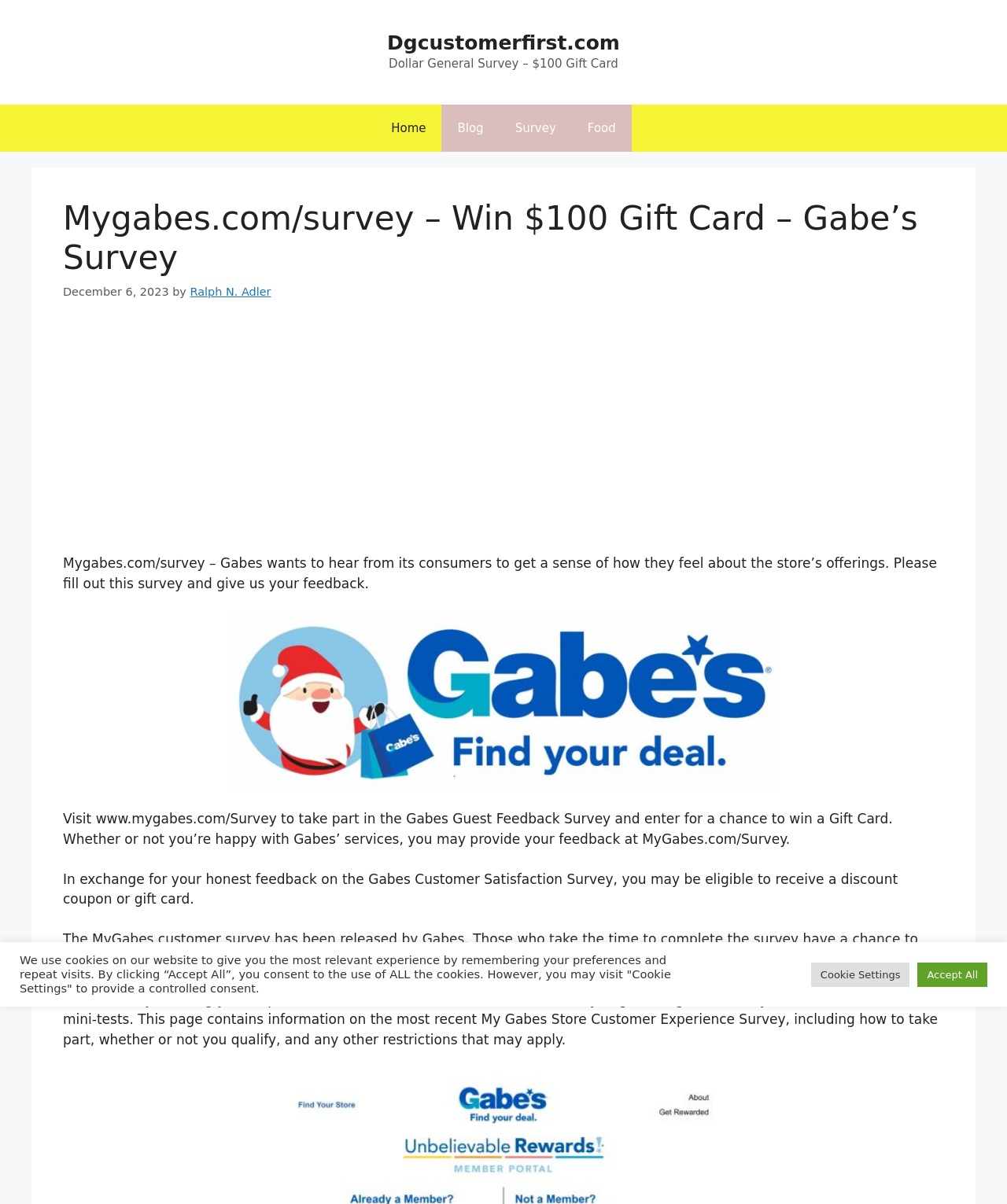Locate the UI element described as follows: "Cookie Settings". Return the bounding box coordinates as four float numbers between 0 and 1 in the order [left, top, right, bottom].

[0.805, 0.799, 0.903, 0.819]